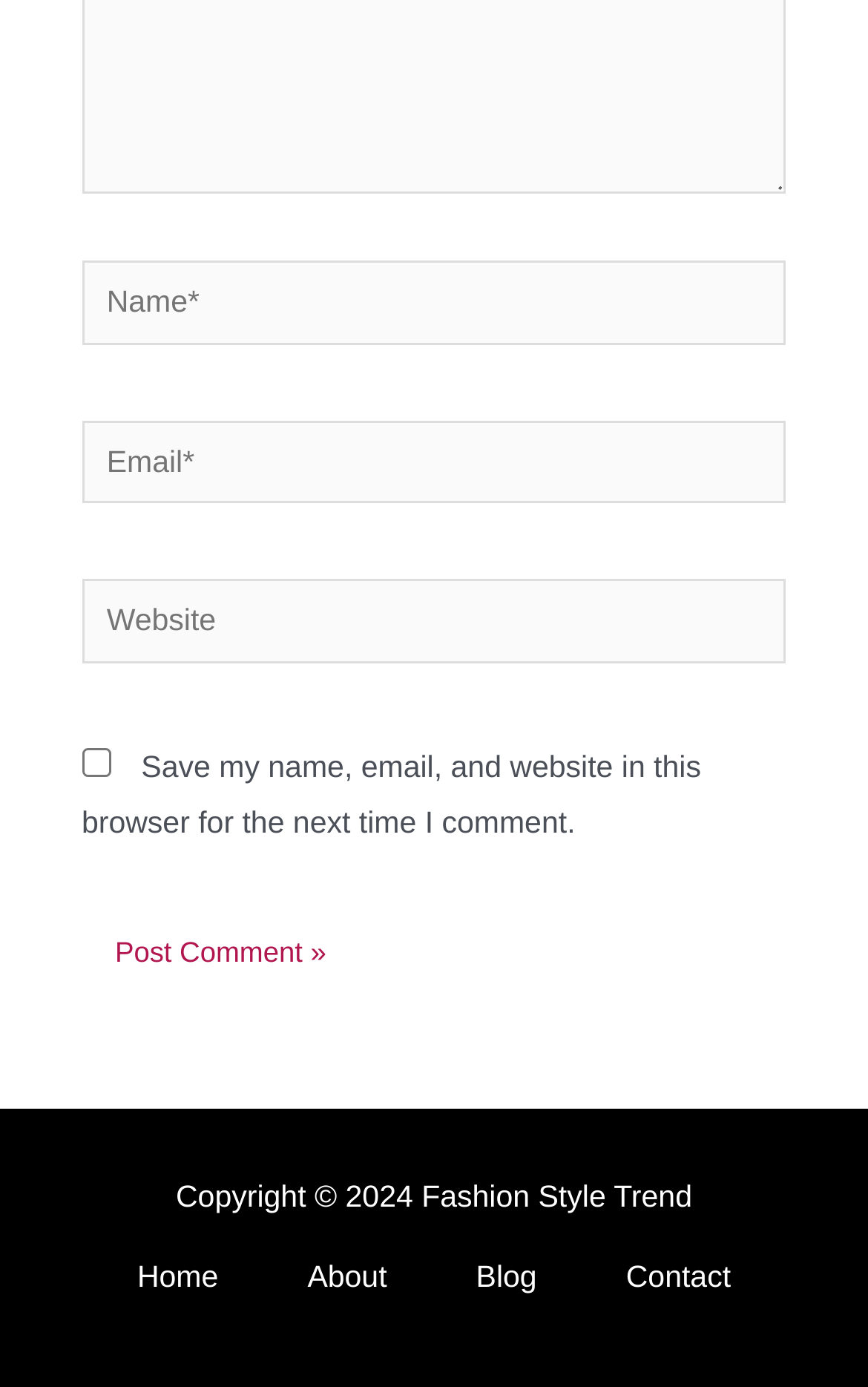What is the text on the button below the comment form?
Please use the image to provide an in-depth answer to the question.

The button is located below the comment form and has the text 'Post Comment »' on it, suggesting that it is used to submit a comment.